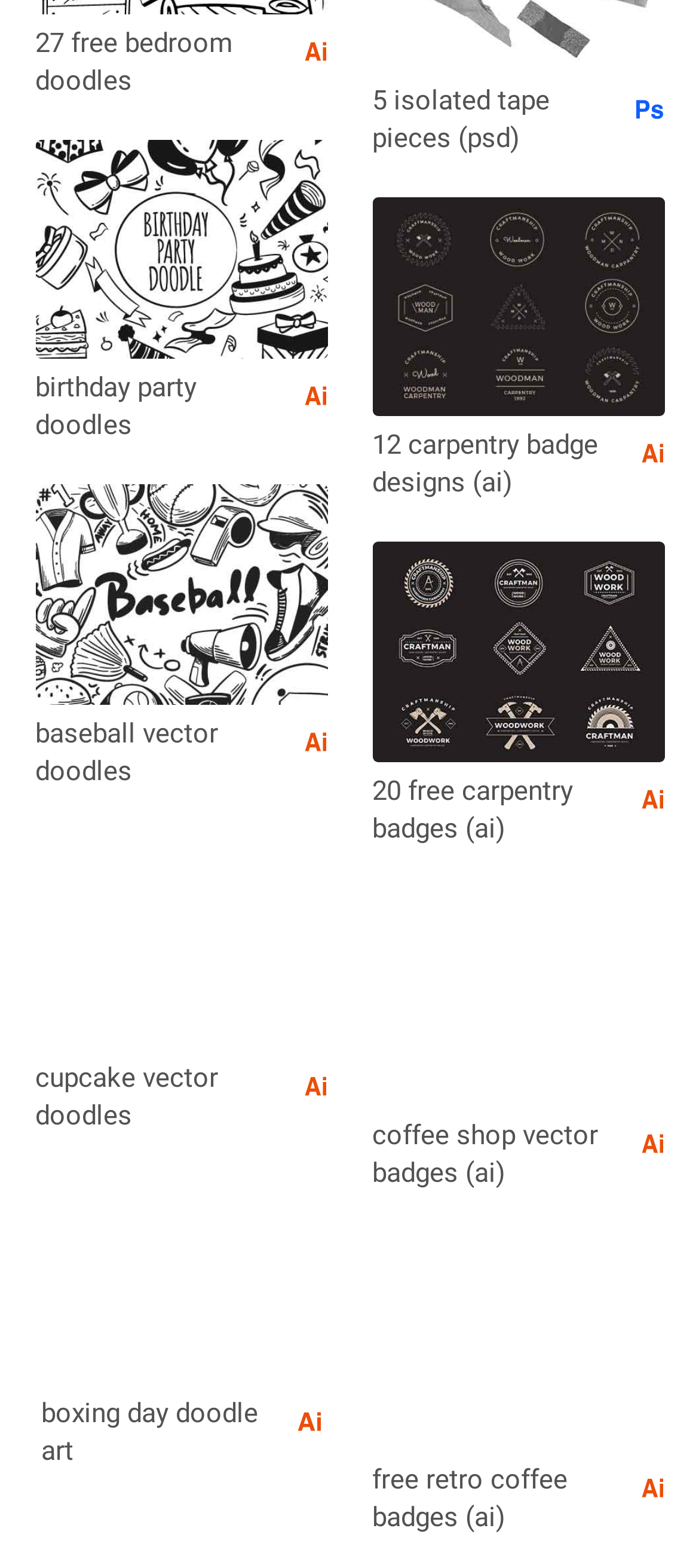Kindly determine the bounding box coordinates of the area that needs to be clicked to fulfill this instruction: "Explore 'Baseball Doodles'".

[0.05, 0.309, 0.468, 0.453]